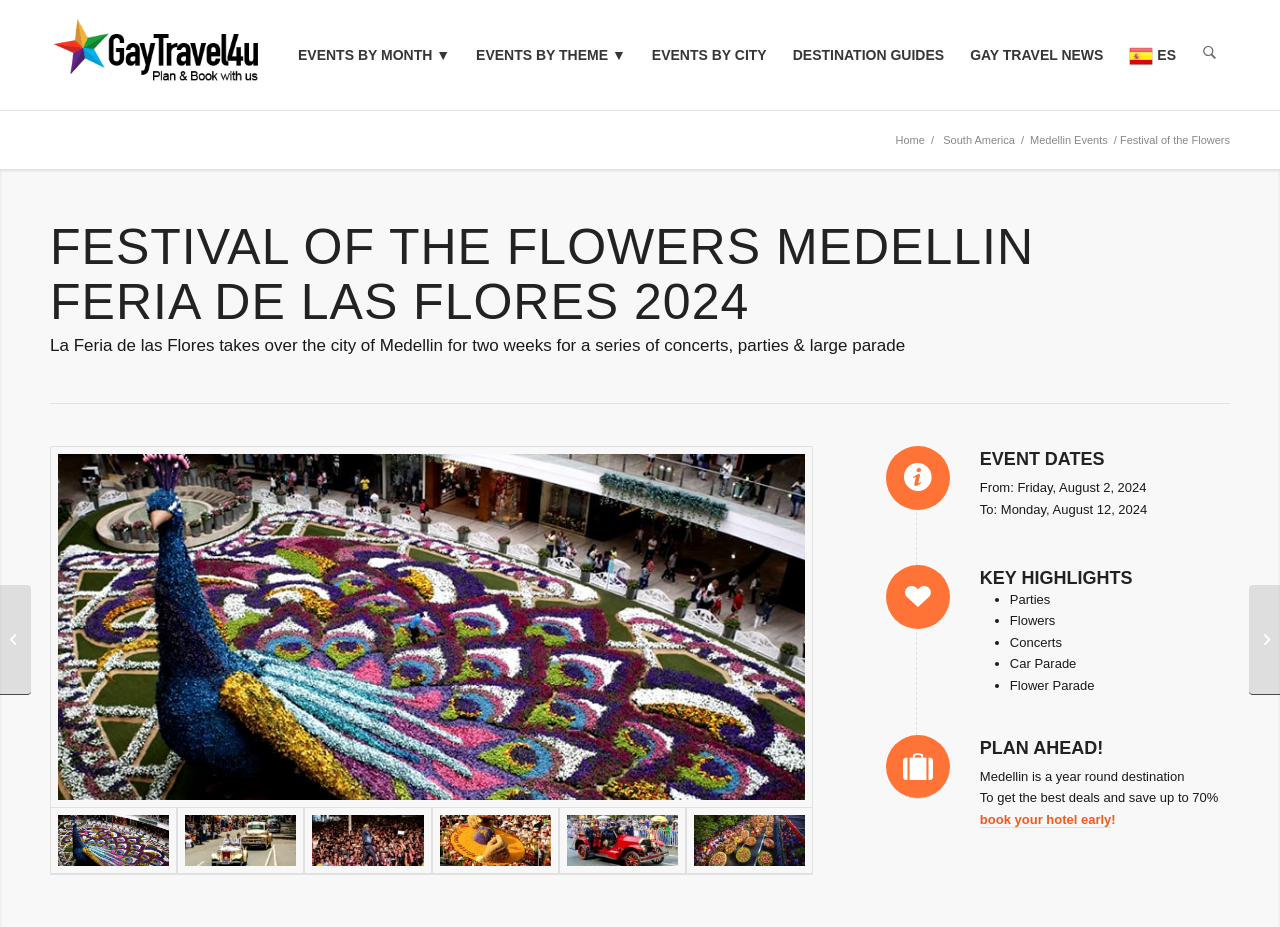Find the bounding box coordinates for the element described here: "ES".

[0.872, 0.0, 0.929, 0.119]